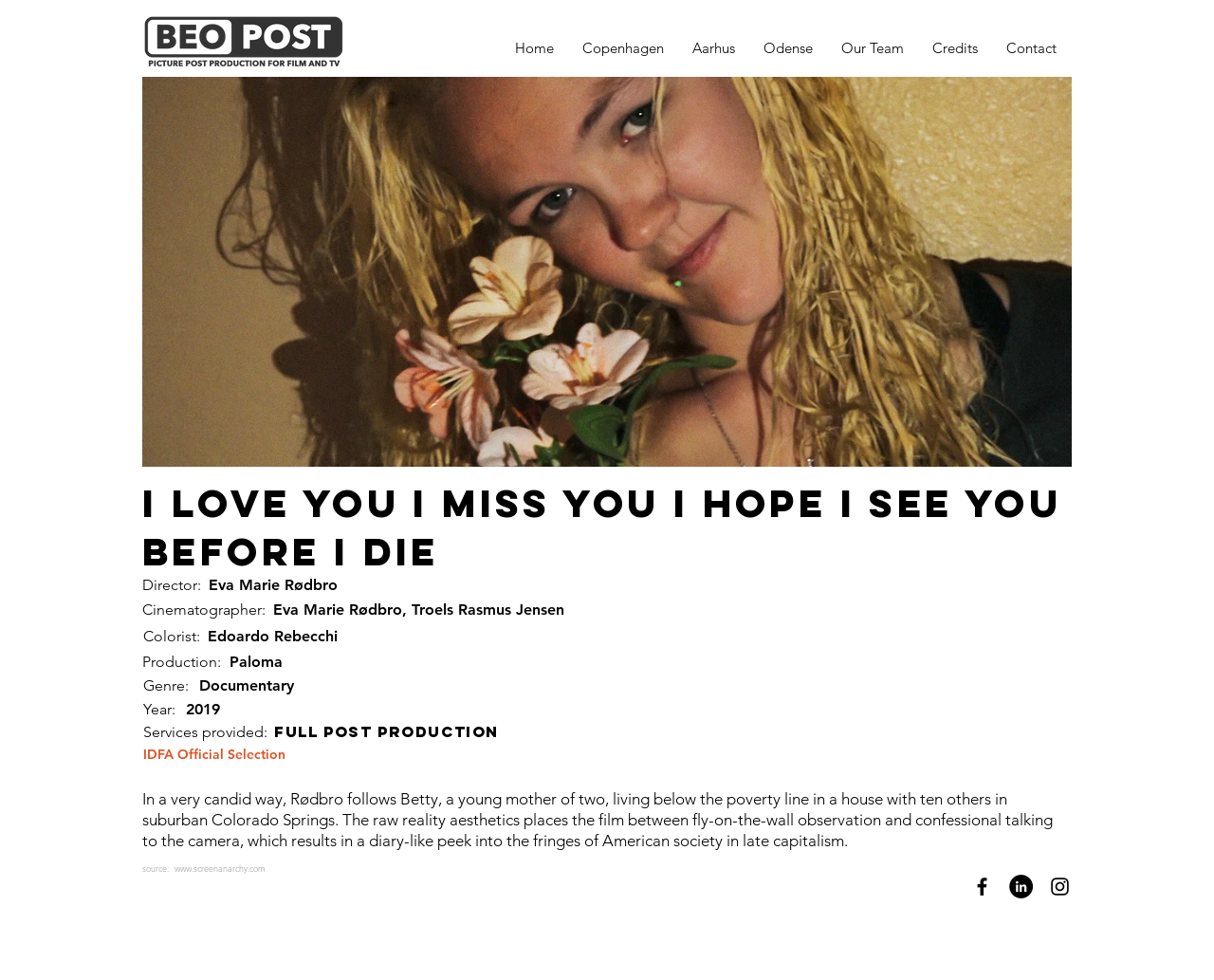Extract the bounding box coordinates of the UI element described by: "Our Team". The coordinates should include four float numbers ranging from 0 to 1, e.g., [left, top, right, bottom].

[0.681, 0.025, 0.756, 0.074]